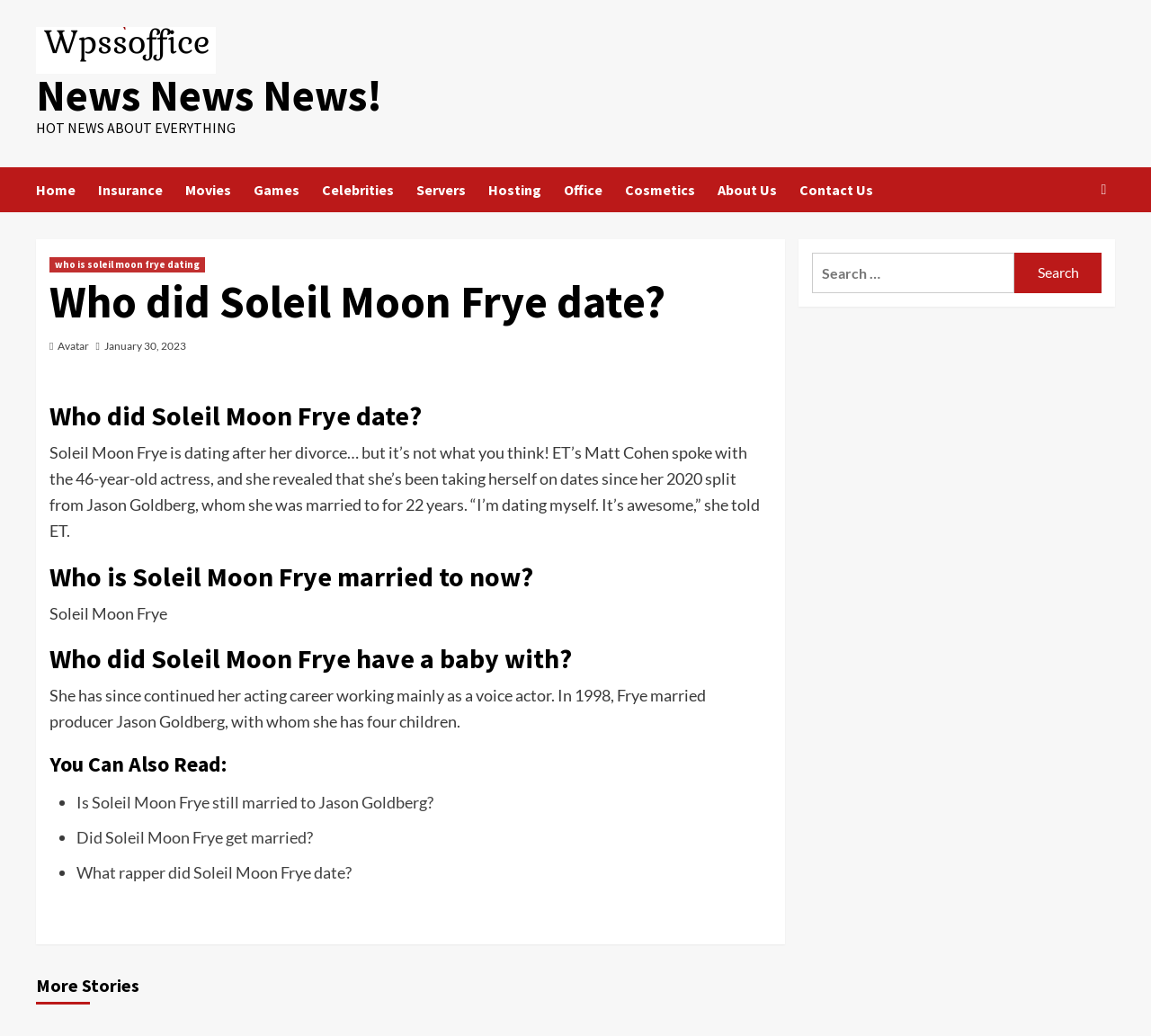Examine the screenshot and answer the question in as much detail as possible: What is Soleil Moon Frye's occupation?

The article mentions that Soleil Moon Frye has continued her acting career, working mainly as a voice actor.